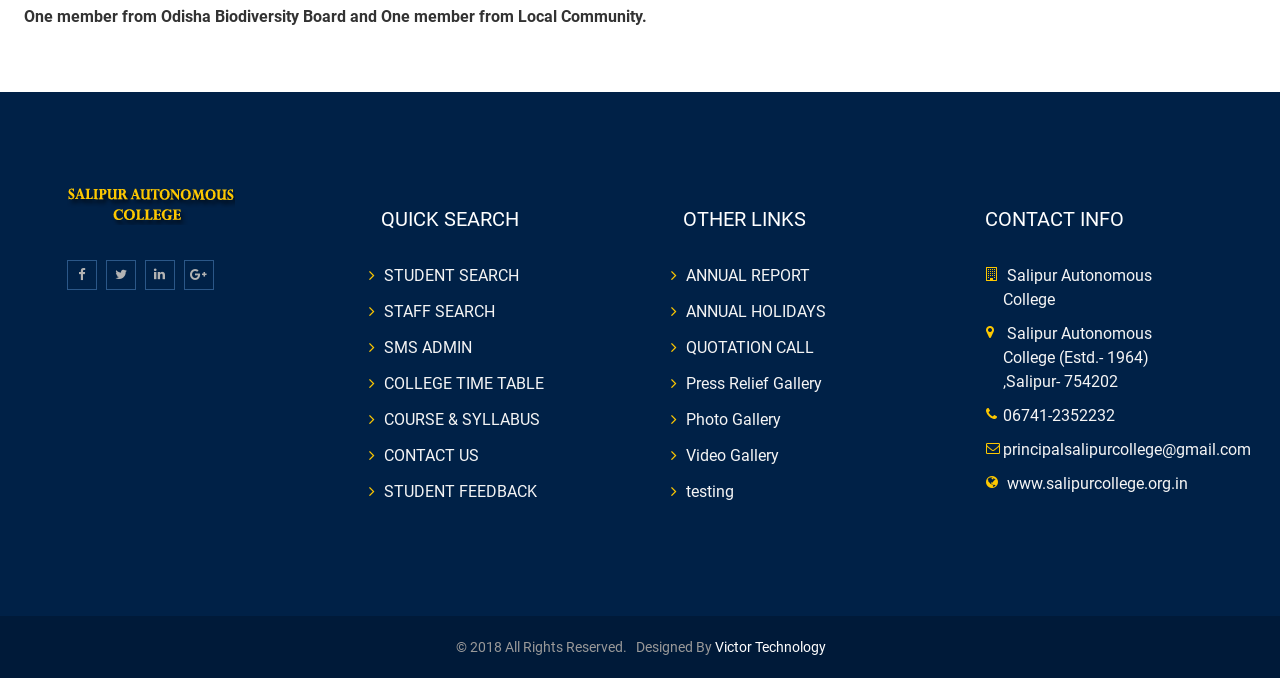Give the bounding box coordinates for the element described by: "QUOTATION CALL".

[0.536, 0.498, 0.636, 0.526]